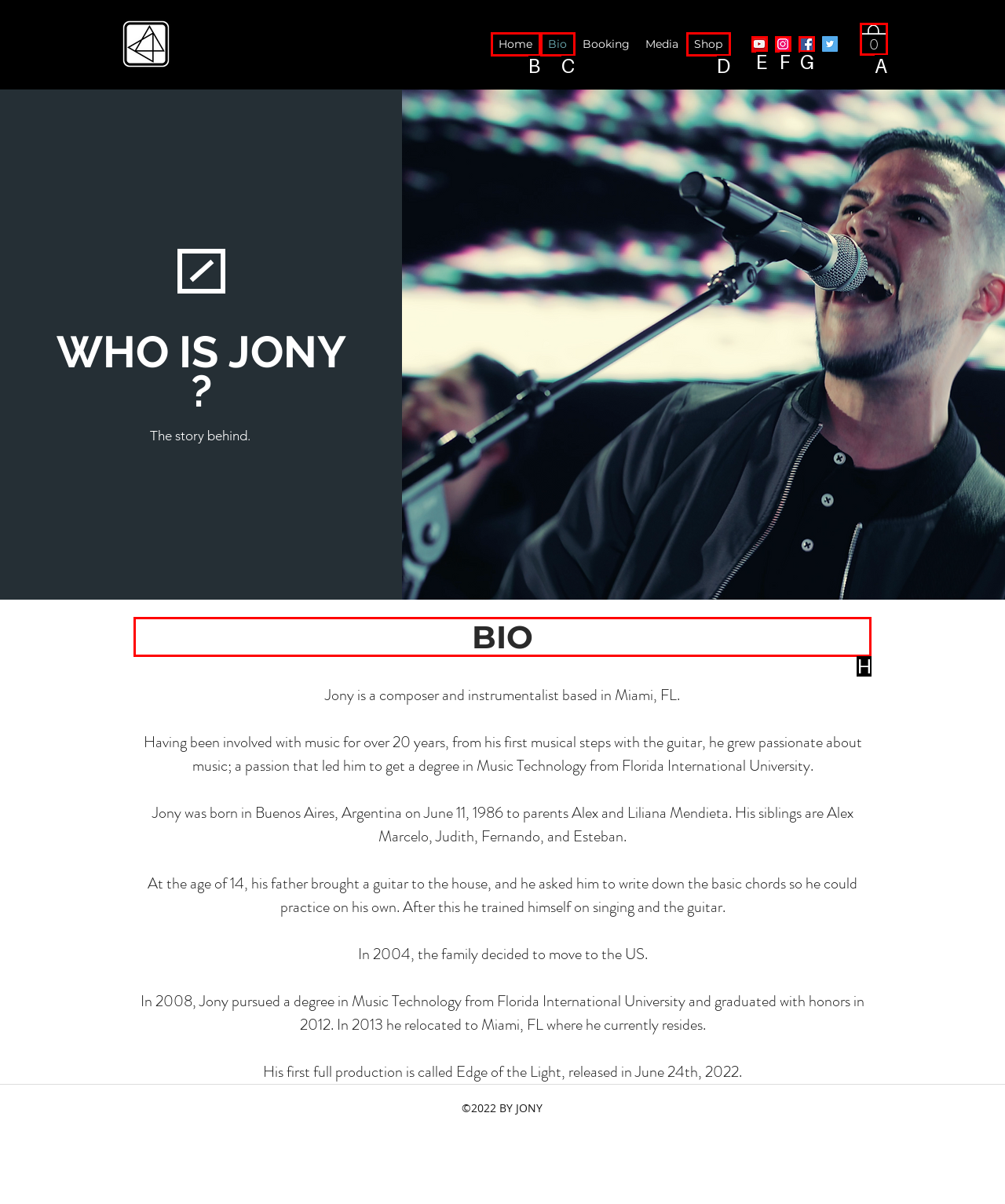Select the correct option from the given choices to perform this task: View Jony's Bio. Provide the letter of that option.

H